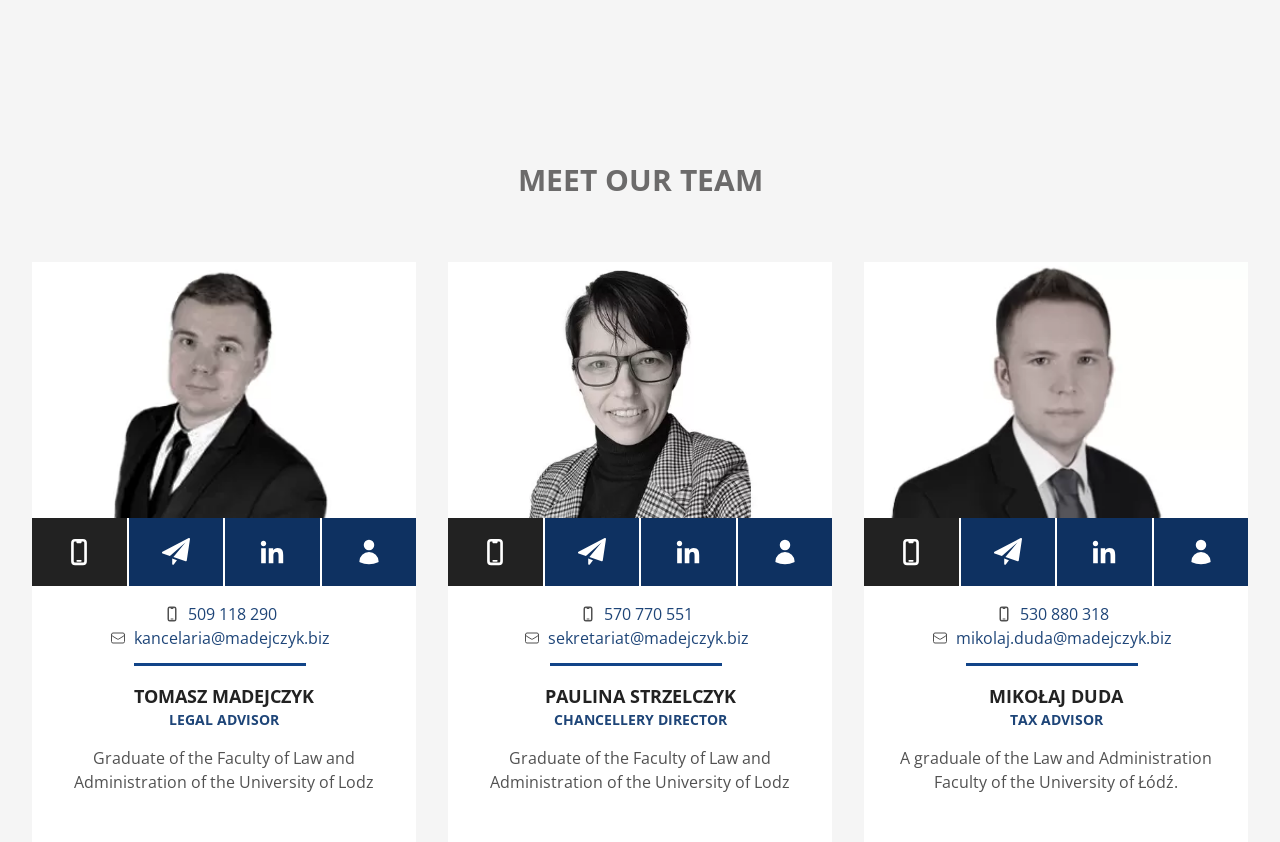Point out the bounding box coordinates of the section to click in order to follow this instruction: "Check Paulina Strzelczyk's bio".

[0.576, 0.615, 0.65, 0.696]